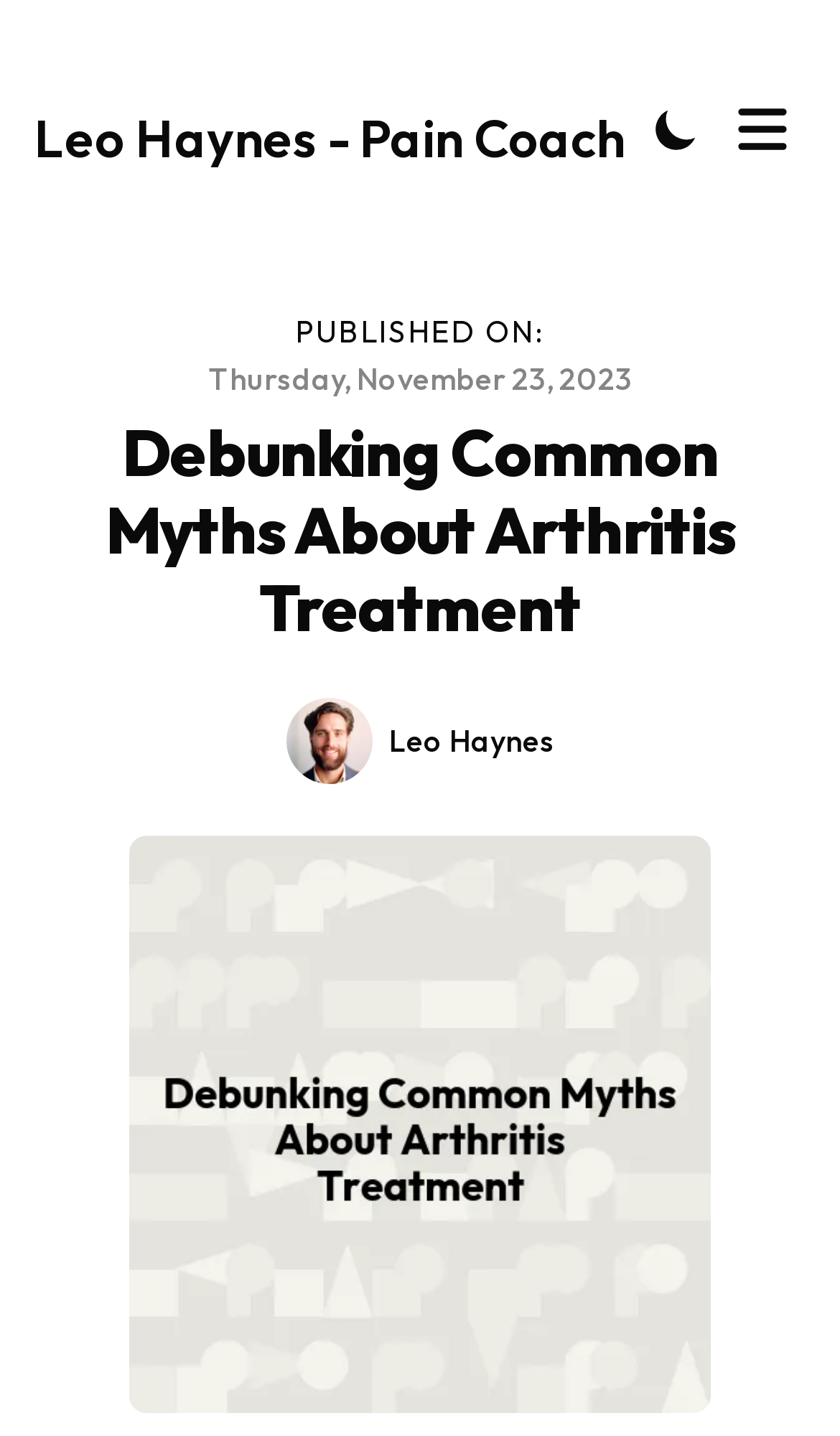When was this article published?
Based on the image, answer the question with as much detail as possible.

I found the publication date by looking at the description list term section, where it says 'PUBLISHED ON:' and then lists the date as 'Thursday, November 23, 2023'.